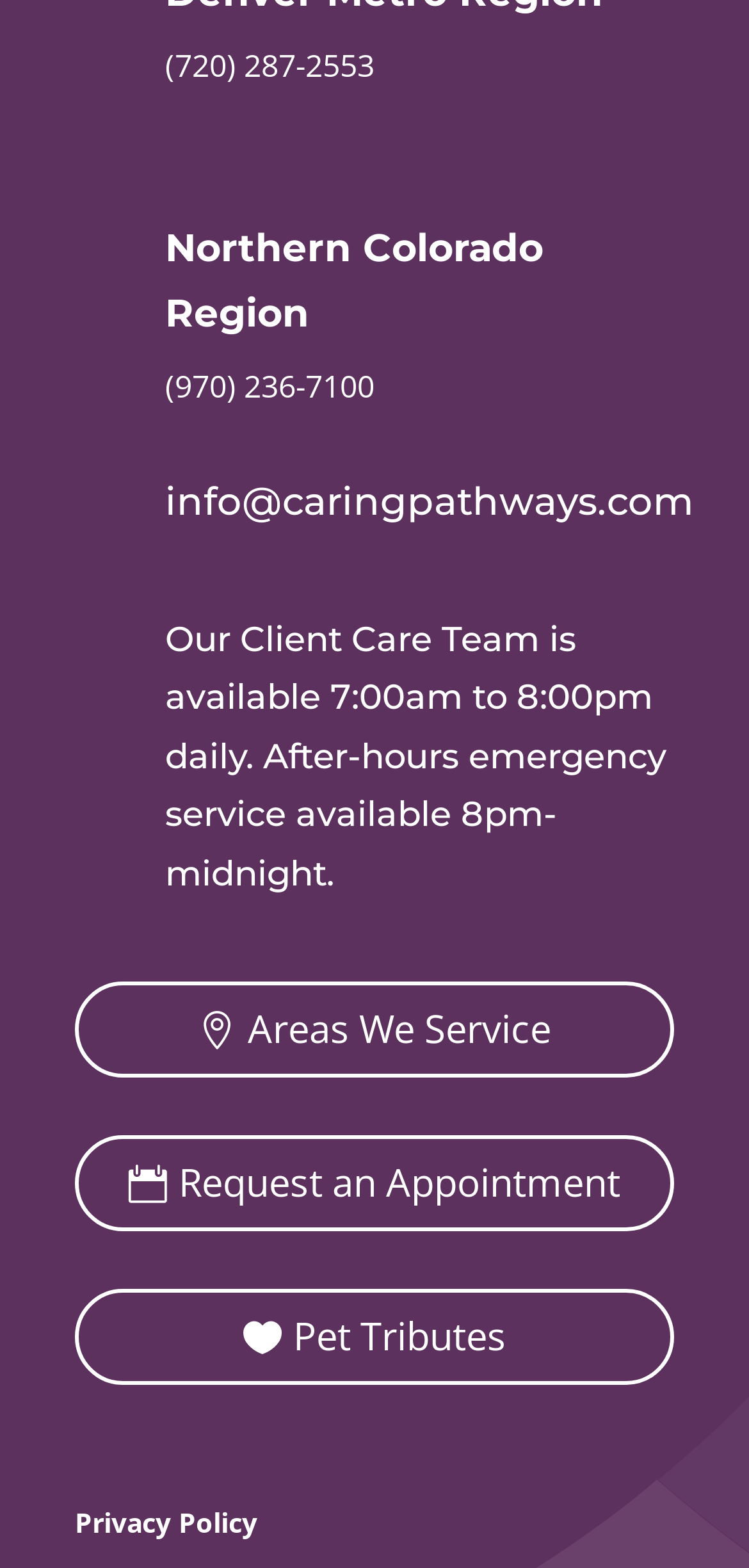What is the email address for client care?
With the help of the image, please provide a detailed response to the question.

I found the email address by looking at the LayoutTable with the heading 'info@caringpathways.com' and saw that it was a heading element, indicating it was a important piece of information.